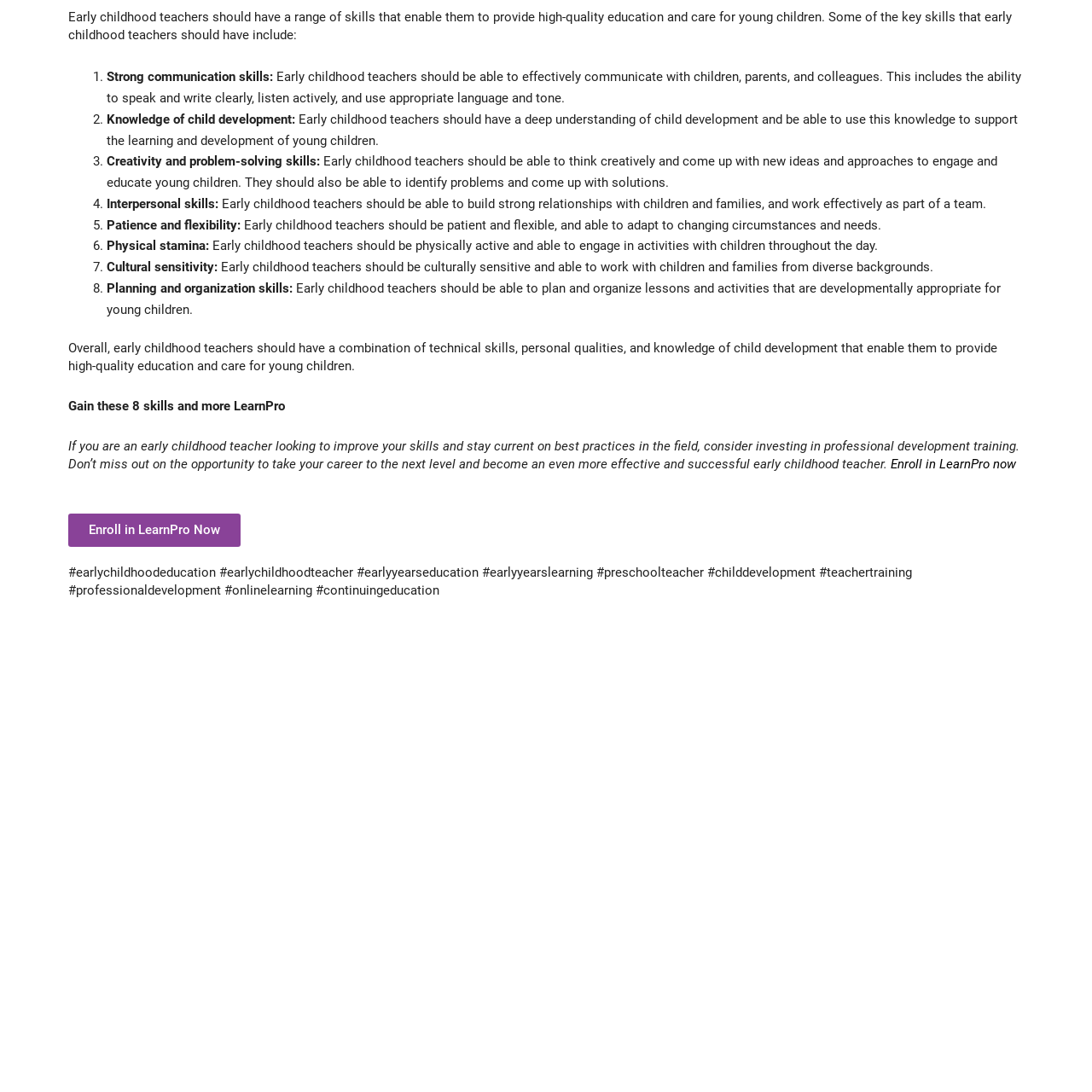What skills should early childhood teachers have?
Answer the question based on the image using a single word or a brief phrase.

8 skills